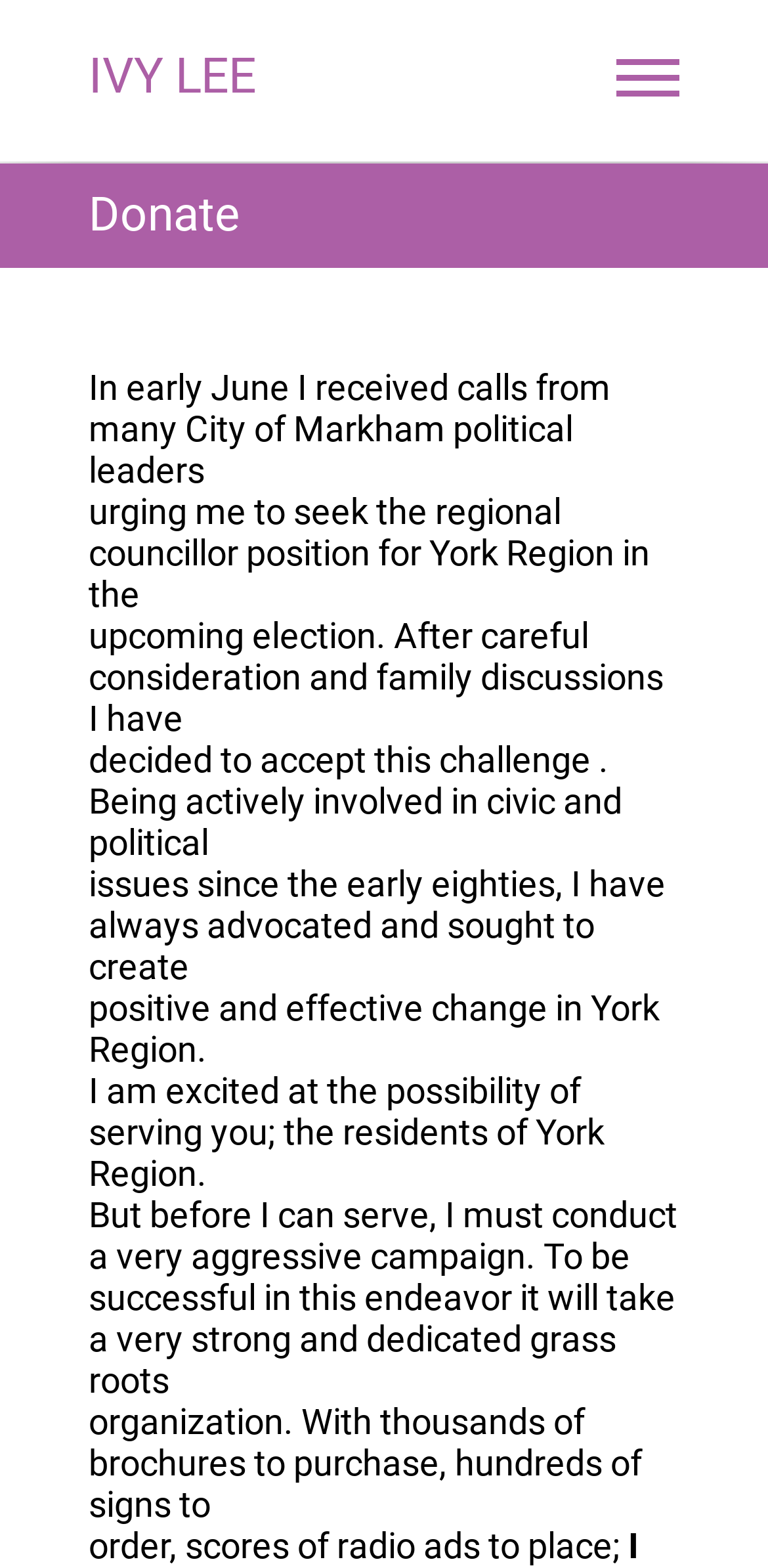Provide a single word or phrase to answer the given question: 
What position is Ivy Lee running for?

Markham Regional Councillor